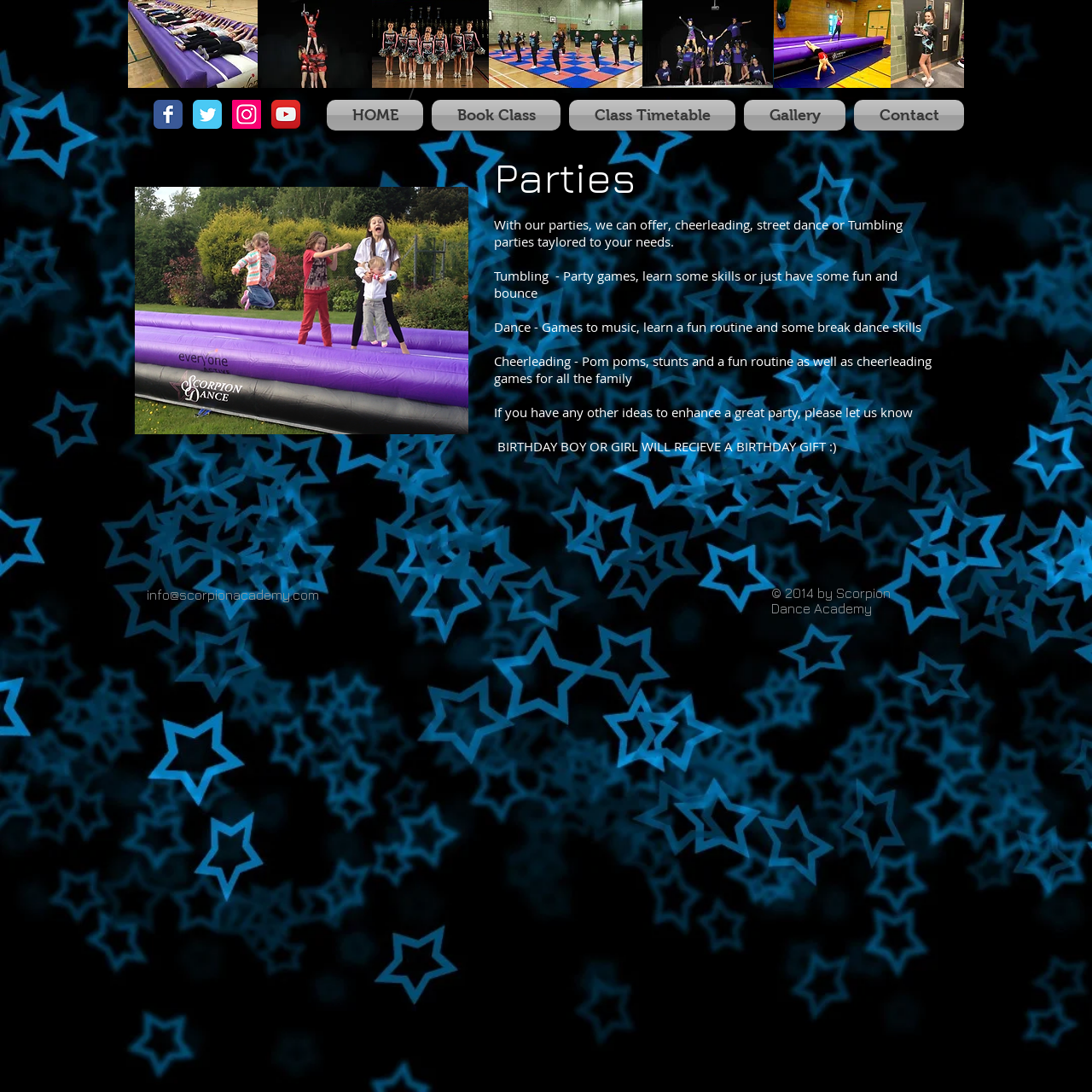Pinpoint the bounding box coordinates of the clickable area necessary to execute the following instruction: "Contact Scorpion Dance Academy". The coordinates should be given as four float numbers between 0 and 1, namely [left, top, right, bottom].

[0.778, 0.091, 0.883, 0.12]